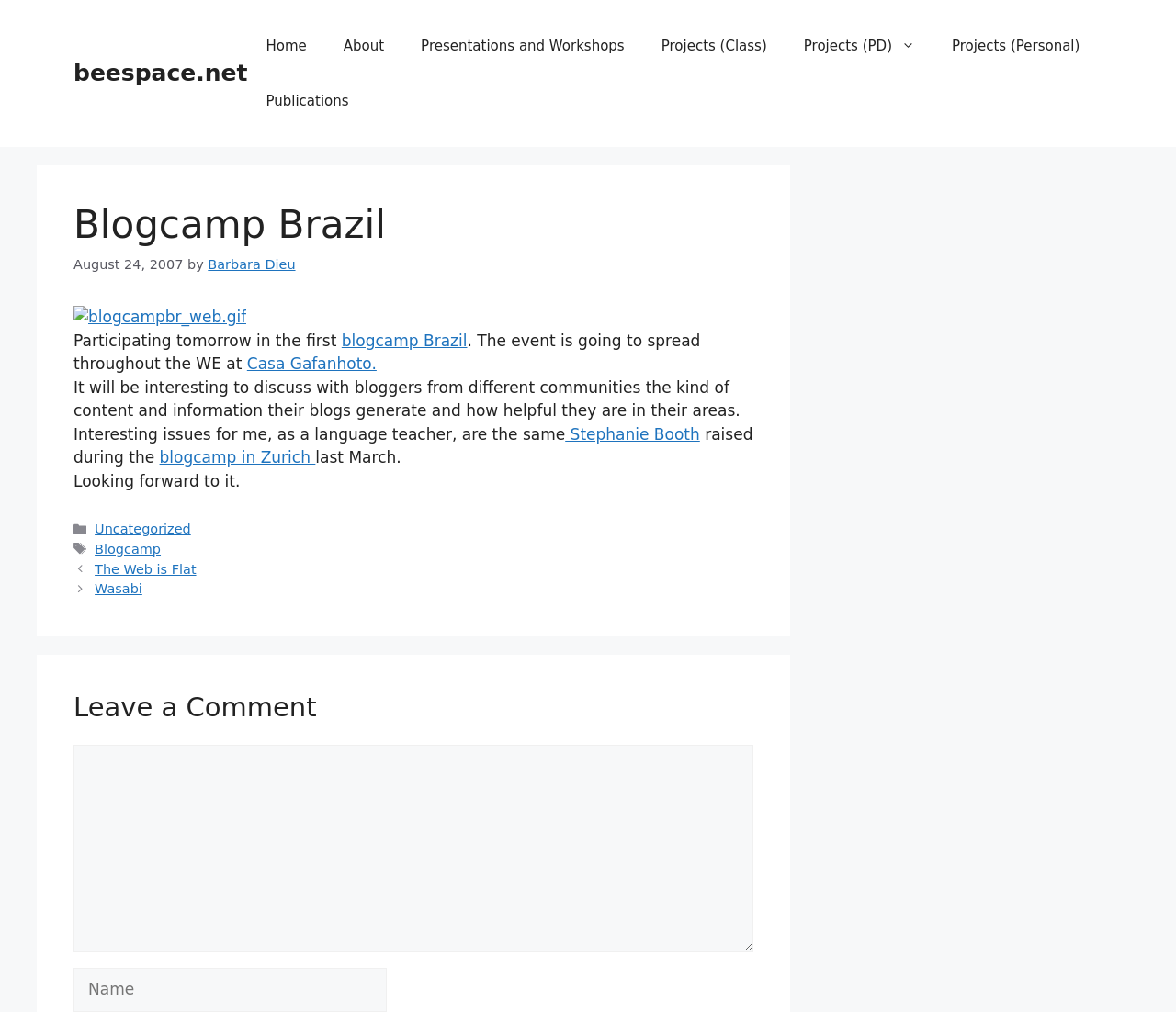Given the element description parent_node: Comment name="comment", specify the bounding box coordinates of the corresponding UI element in the format (top-left x, top-left y, bottom-right x, bottom-right y). All values must be between 0 and 1.

[0.062, 0.736, 0.641, 0.941]